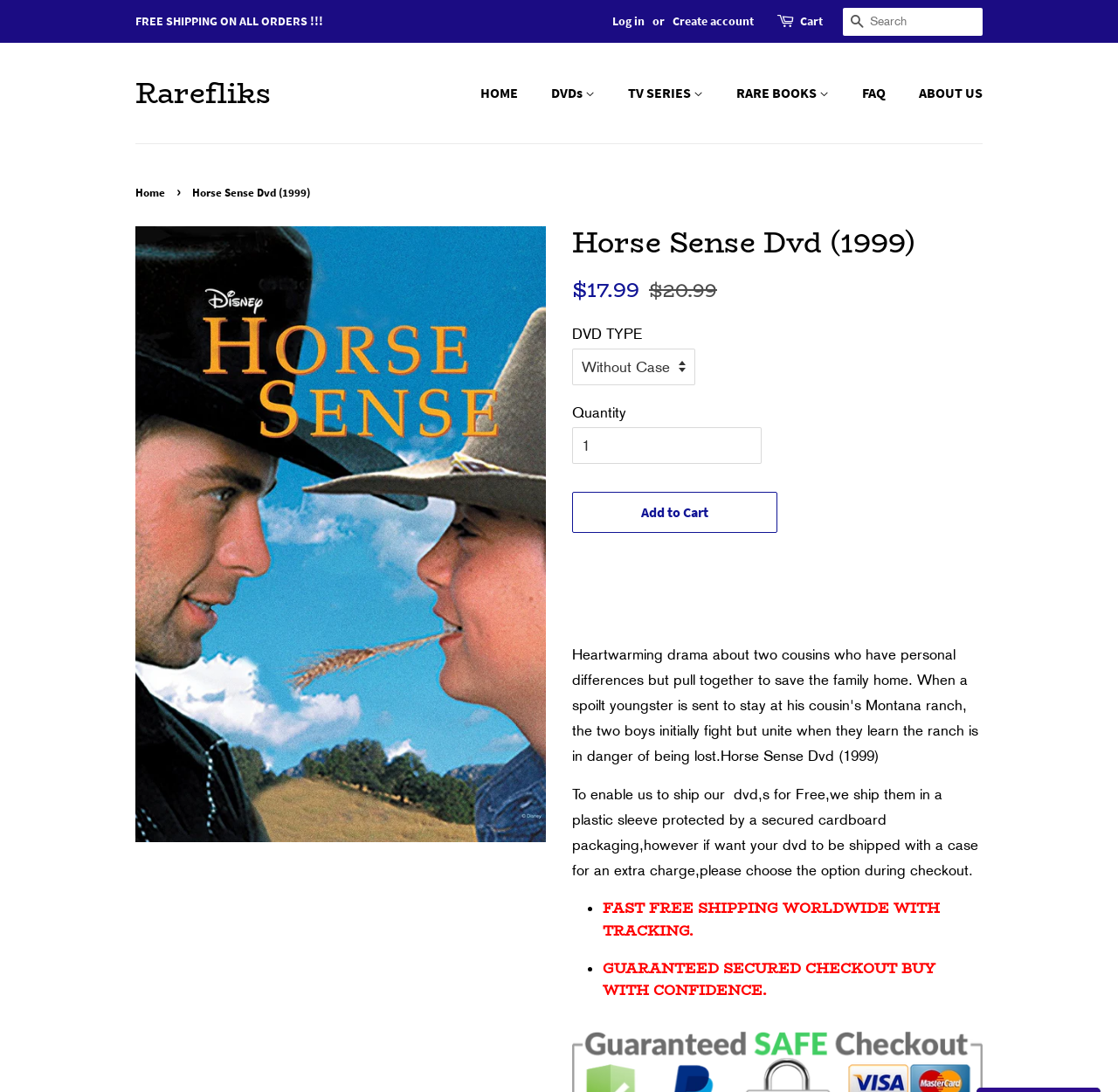How many items can be added to the cart at once?
Based on the visual information, provide a detailed and comprehensive answer.

I found the 'Quantity' section, which has a spinbutton with a minimum value of 1 and no maximum value specified, indicating that the user can add 1 to unlimited items to the cart at once.